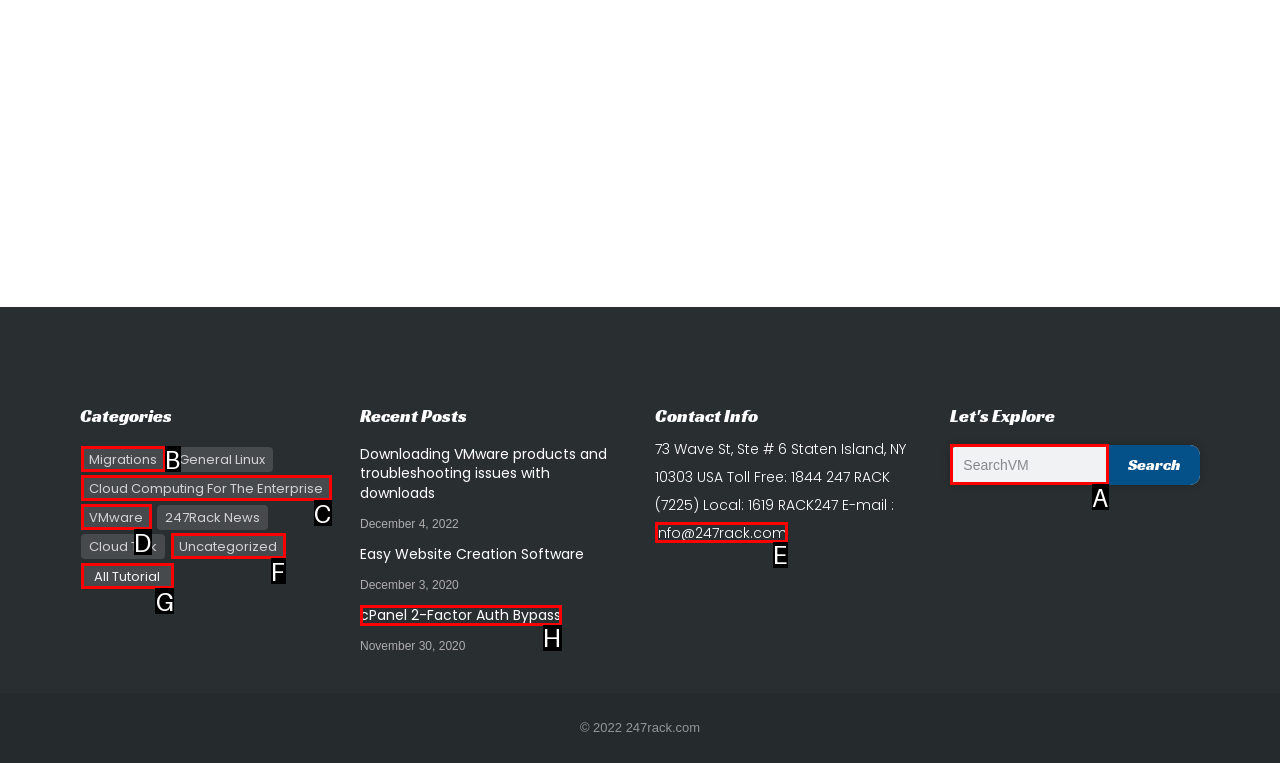Identify which lettered option to click to carry out the task: Contact 247rack through email. Provide the letter as your answer.

E